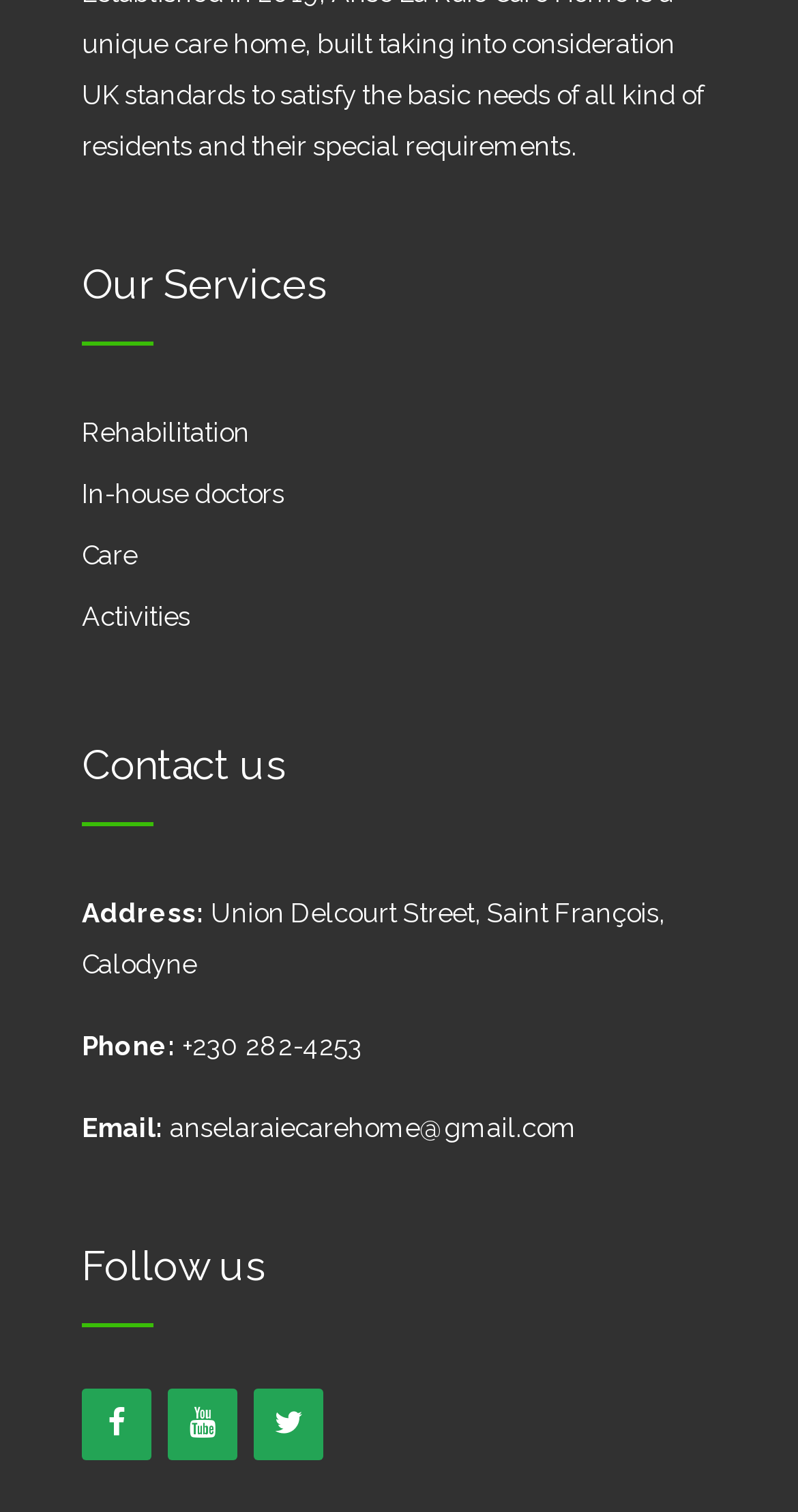Please identify the bounding box coordinates of the element I need to click to follow this instruction: "Get in touch through email".

[0.213, 0.736, 0.723, 0.756]